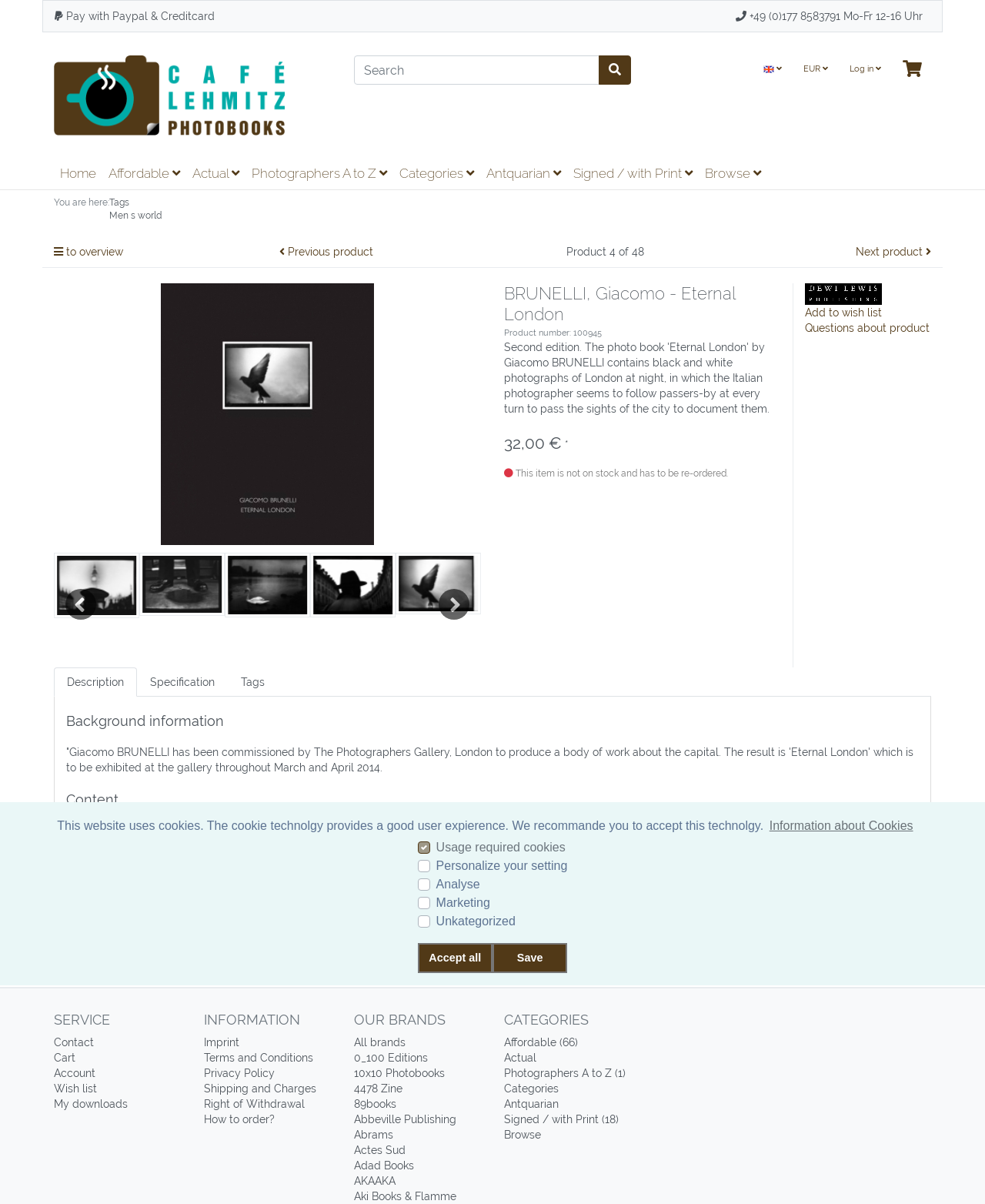What is the price of the product?
Carefully analyze the image and provide a thorough answer to the question.

I found the answer by looking at the text '32,00 €' which is located below the product number and is likely to be the price of the product.